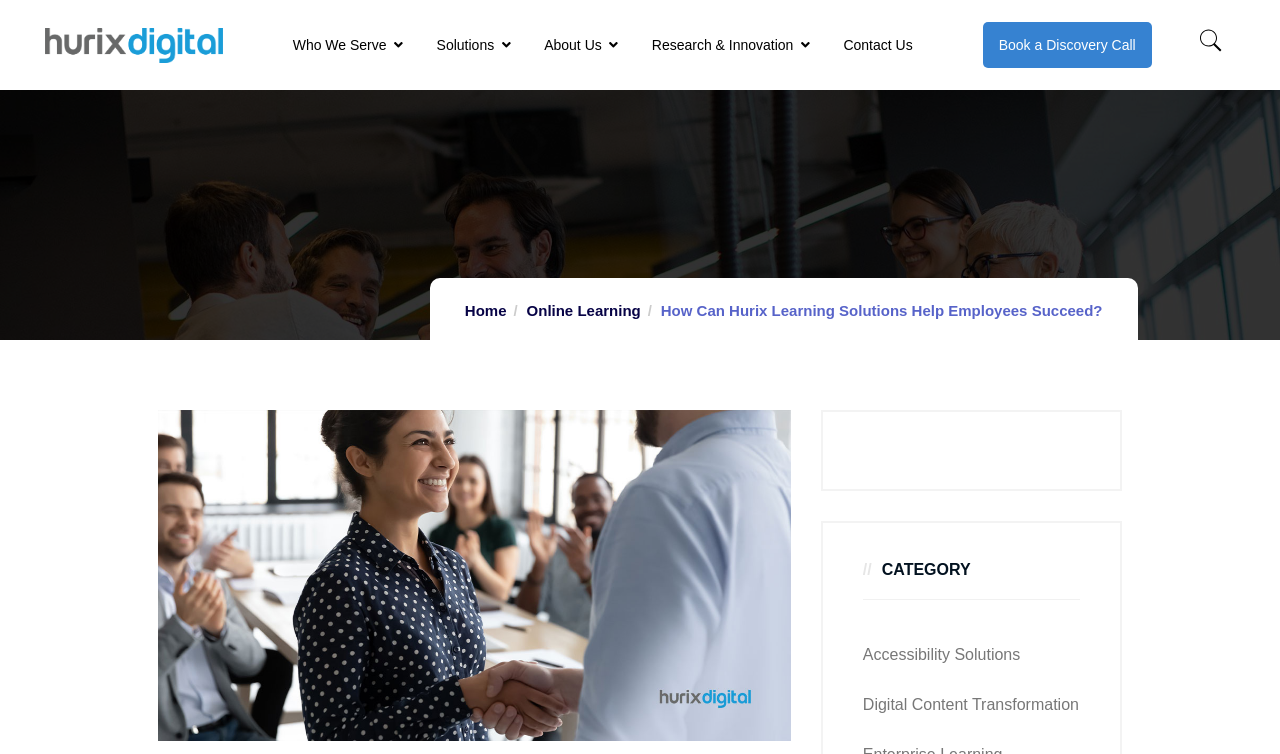Based on the element description "Digital Content Transformation", predict the bounding box coordinates of the UI element.

[0.674, 0.902, 0.844, 0.968]